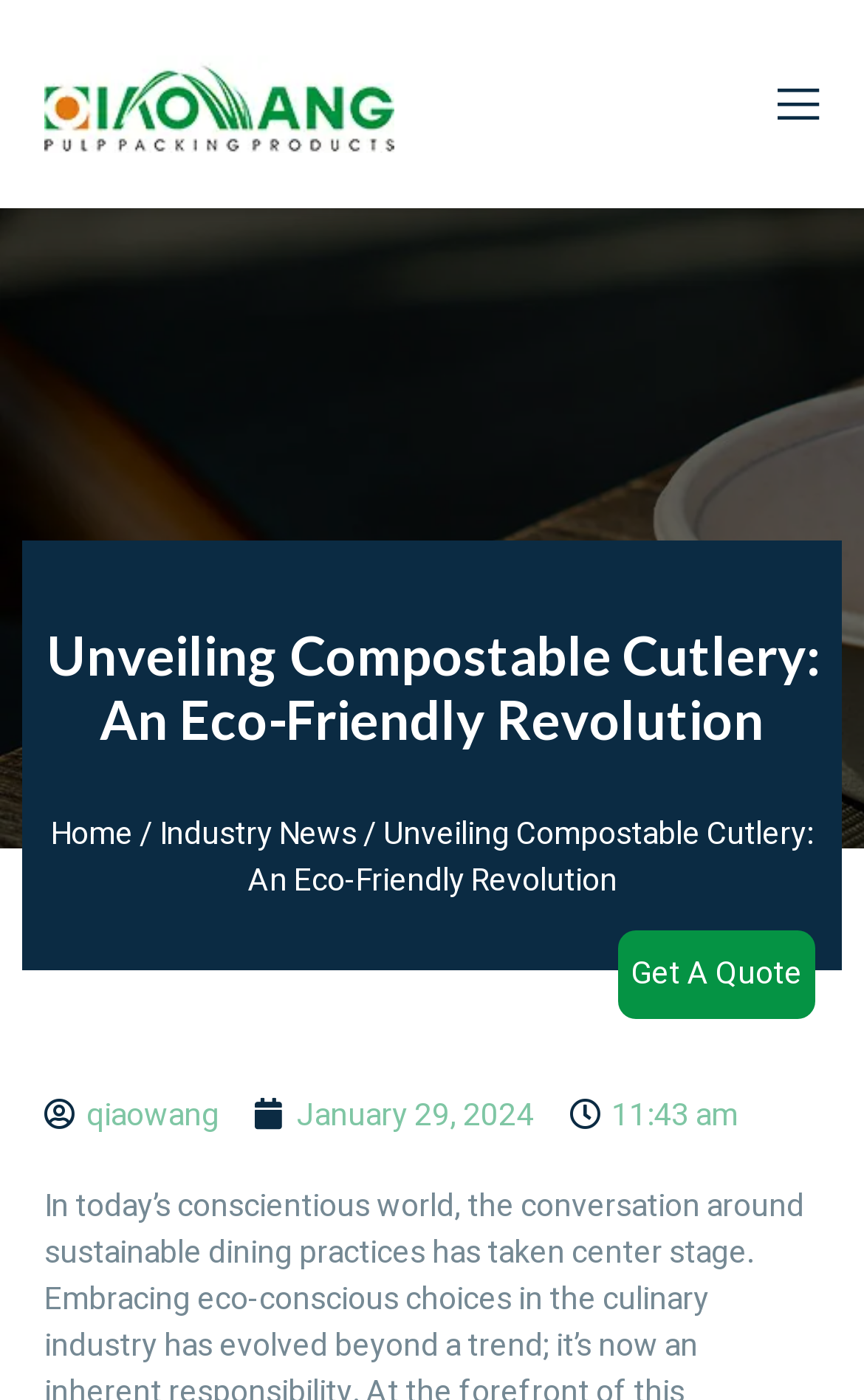Find the bounding box coordinates of the UI element according to this description: "January 29, 2024".

[0.295, 0.78, 0.618, 0.813]